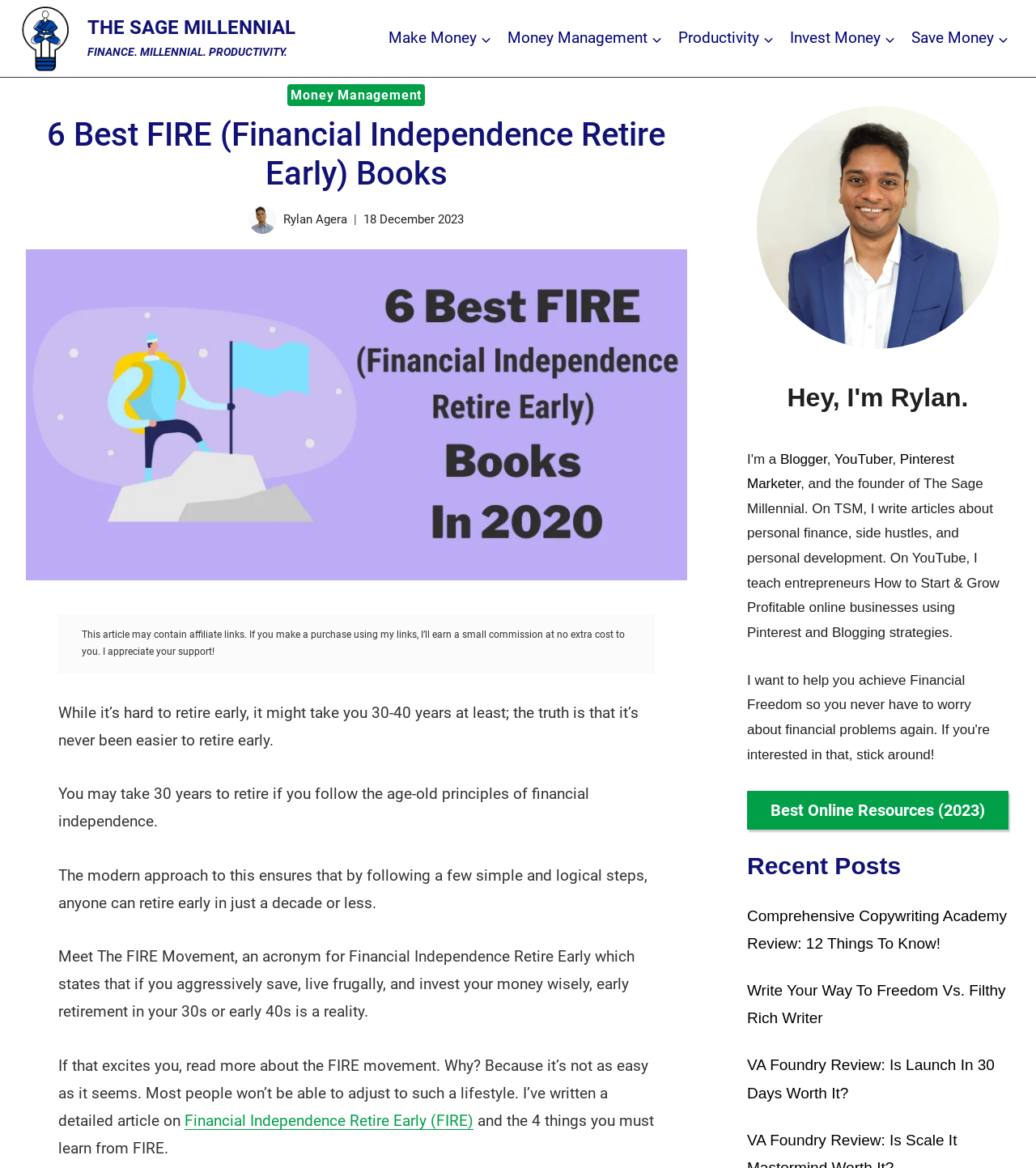Please find and report the primary heading text from the webpage.

6 Best FIRE (Financial Independence Retire Early) Books